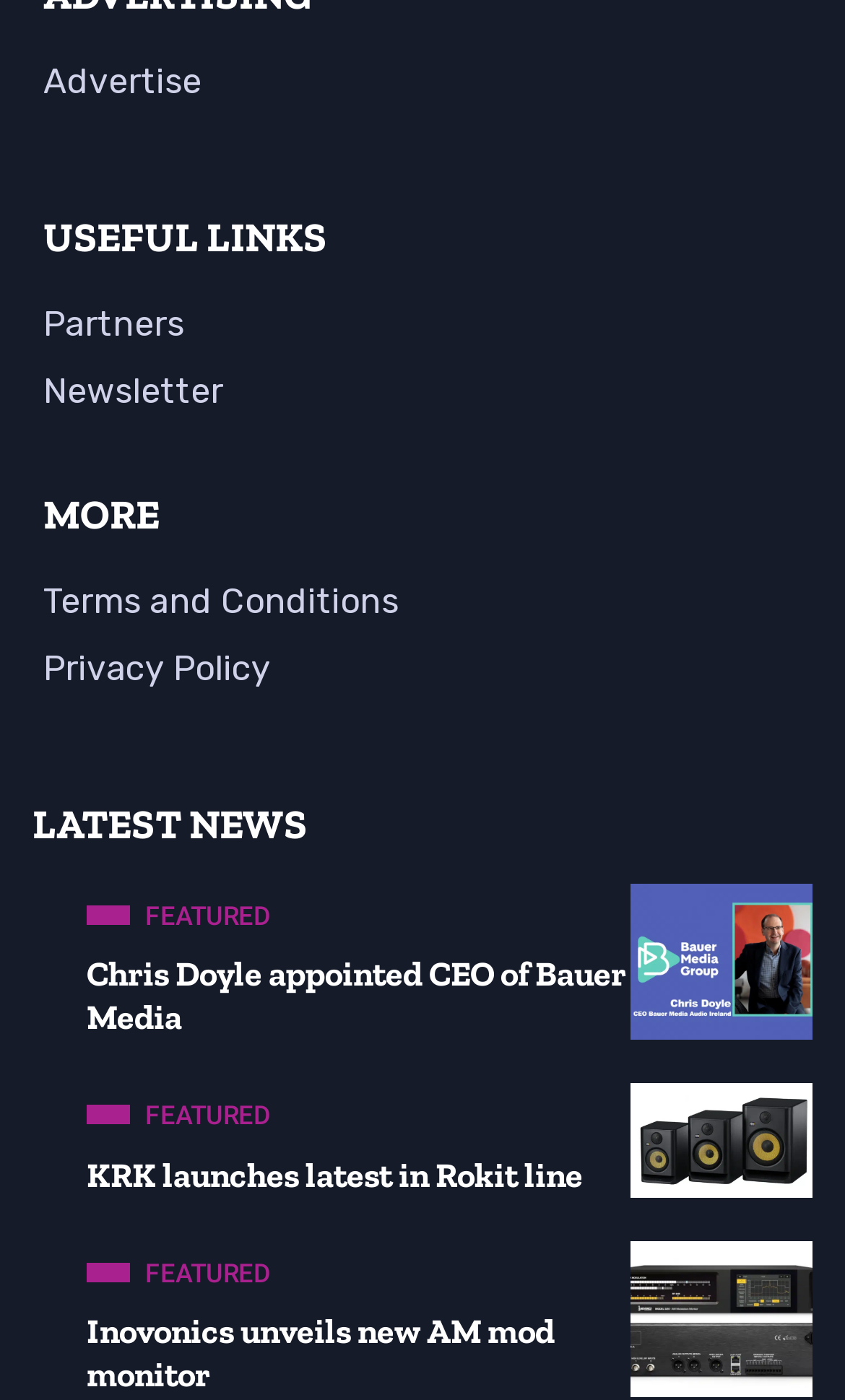Identify the bounding box coordinates for the element you need to click to achieve the following task: "View KRK launches latest in Rokit line". Provide the bounding box coordinates as four float numbers between 0 and 1, in the form [left, top, right, bottom].

[0.103, 0.824, 0.69, 0.858]